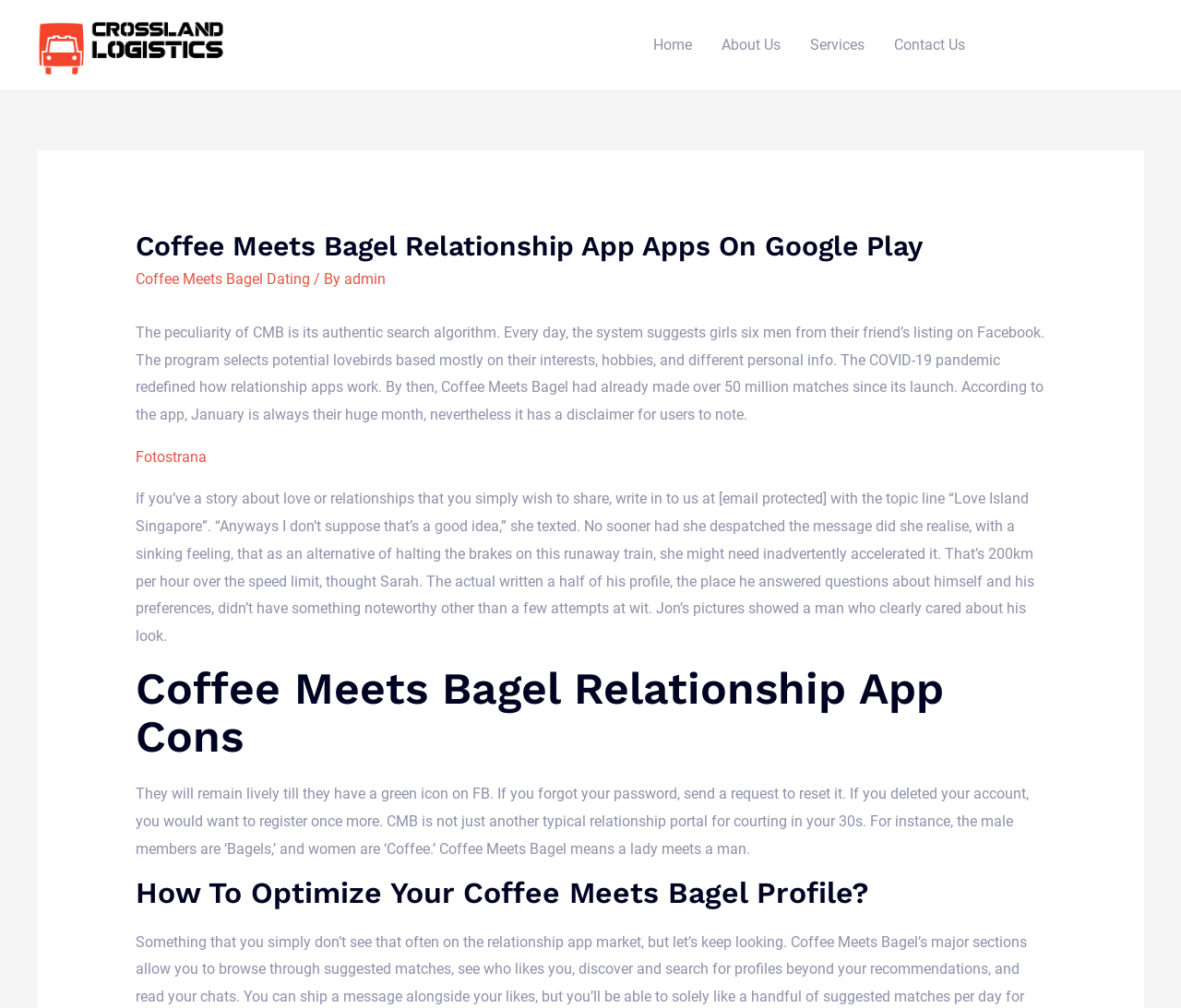Please identify the bounding box coordinates of the region to click in order to complete the task: "Click on the 'Coffee Meets Bagel Dating' link". The coordinates must be four float numbers between 0 and 1, specified as [left, top, right, bottom].

[0.115, 0.268, 0.262, 0.285]